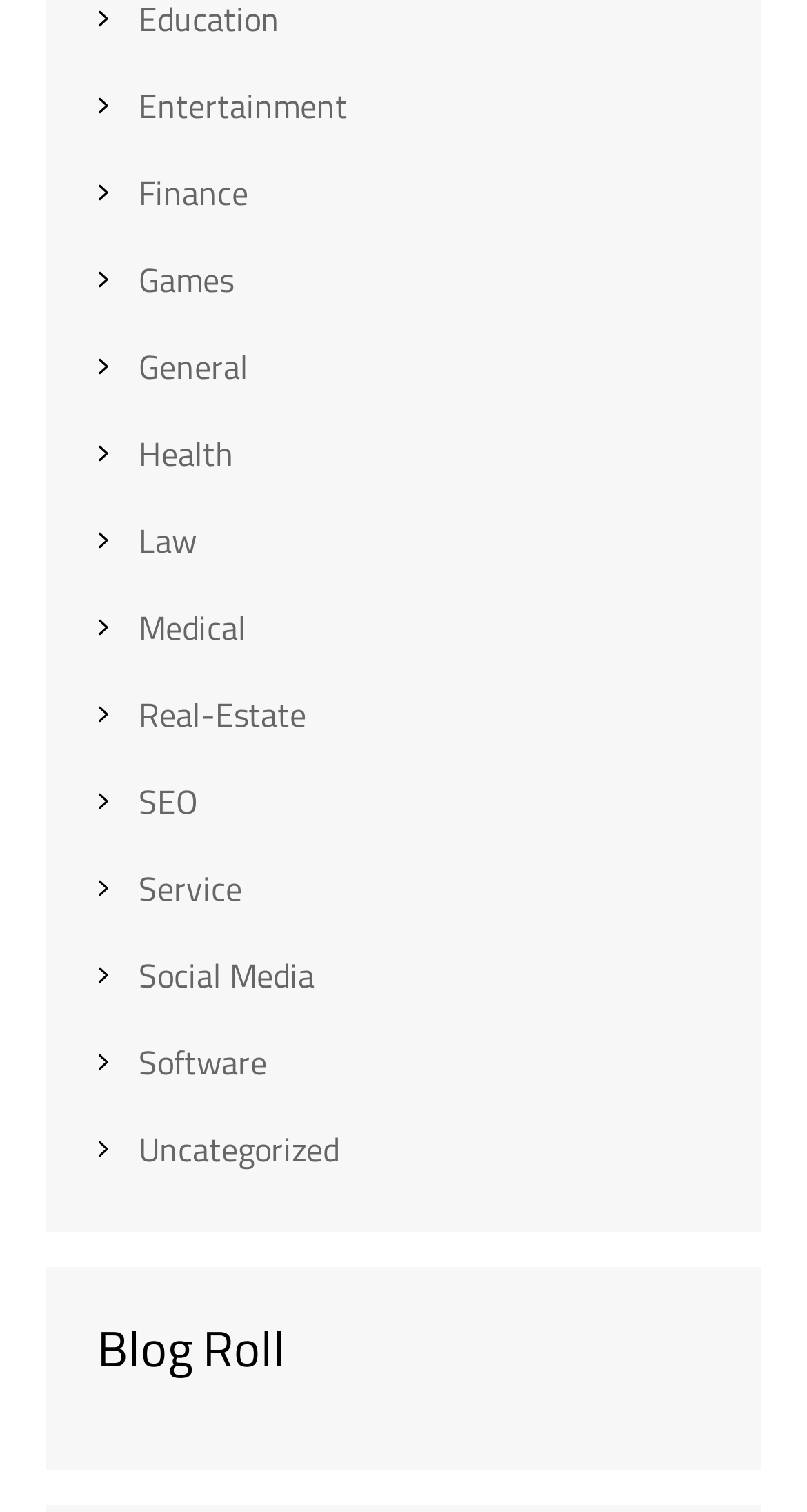Determine the bounding box coordinates of the clickable element necessary to fulfill the instruction: "Learn about Health". Provide the coordinates as four float numbers within the 0 to 1 range, i.e., [left, top, right, bottom].

[0.172, 0.283, 0.29, 0.316]